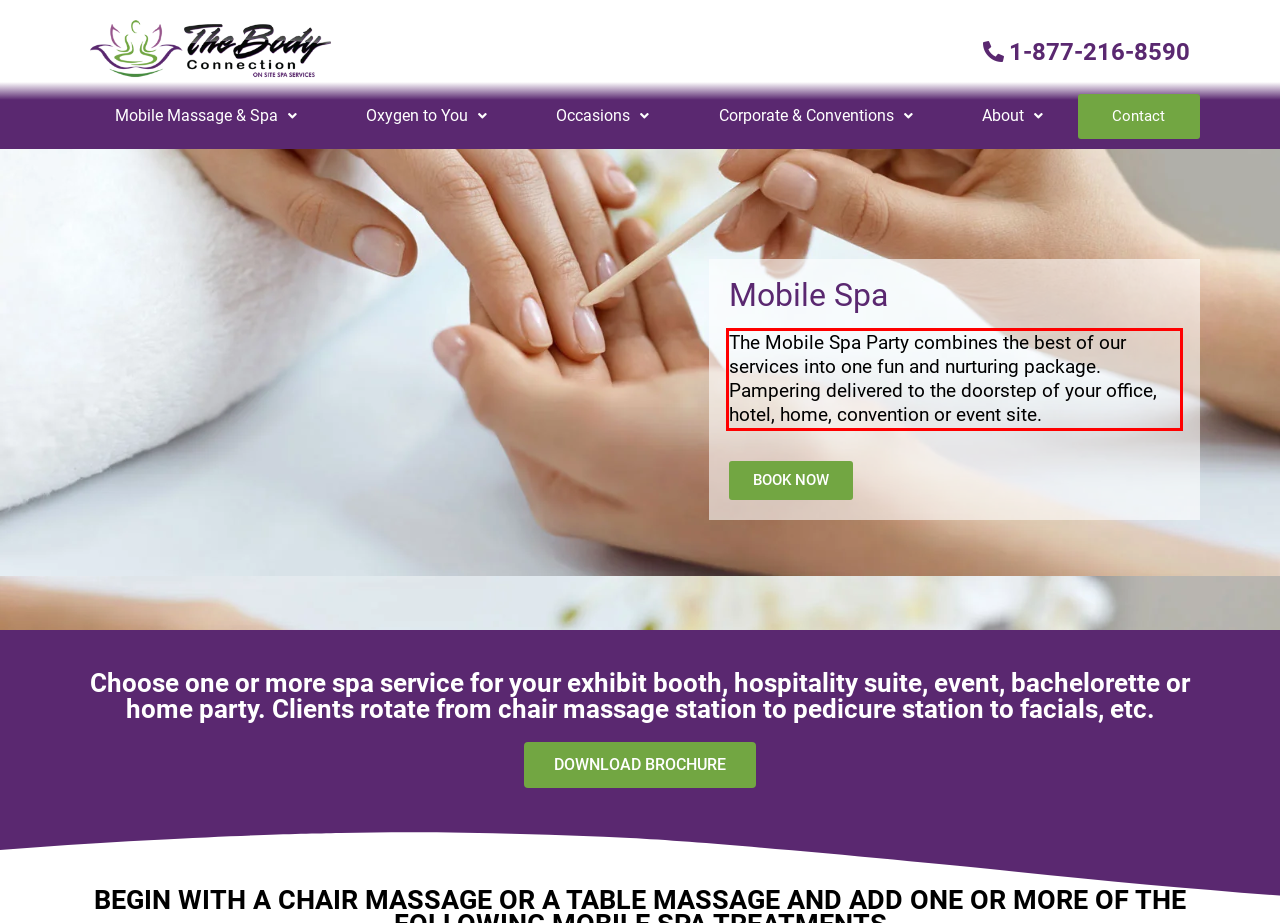From the given screenshot of a webpage, identify the red bounding box and extract the text content within it.

The Mobile Spa Party combines the best of our services into one fun and nurturing package. Pampering delivered to the doorstep of your office, hotel, home, convention or event site.